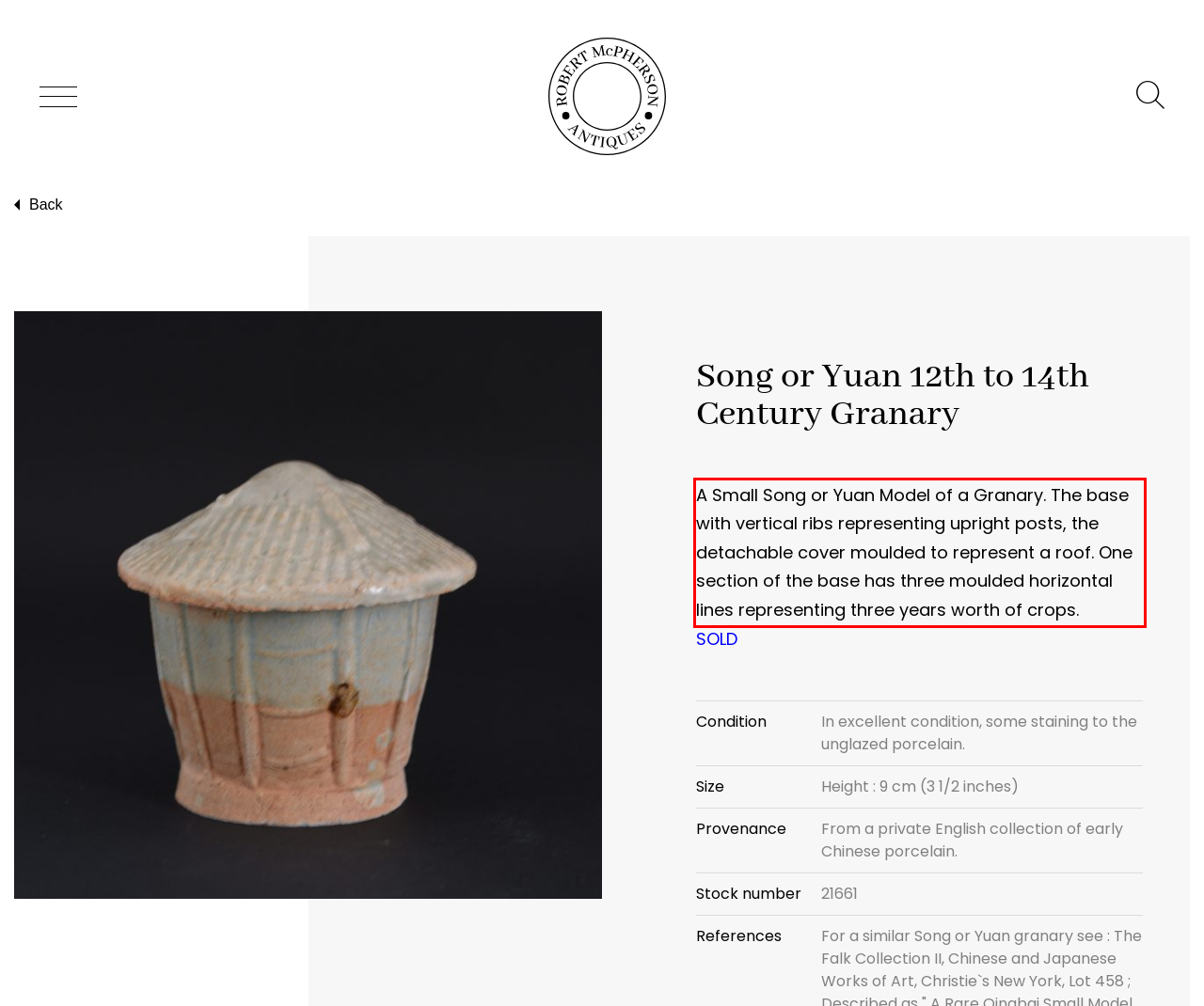You are given a screenshot of a webpage with a UI element highlighted by a red bounding box. Please perform OCR on the text content within this red bounding box.

A Small Song or Yuan Model of a Granary. The base with vertical ribs representing upright posts, the detachable cover moulded to represent a roof. One section of the base has three moulded horizontal lines representing three years worth of crops.